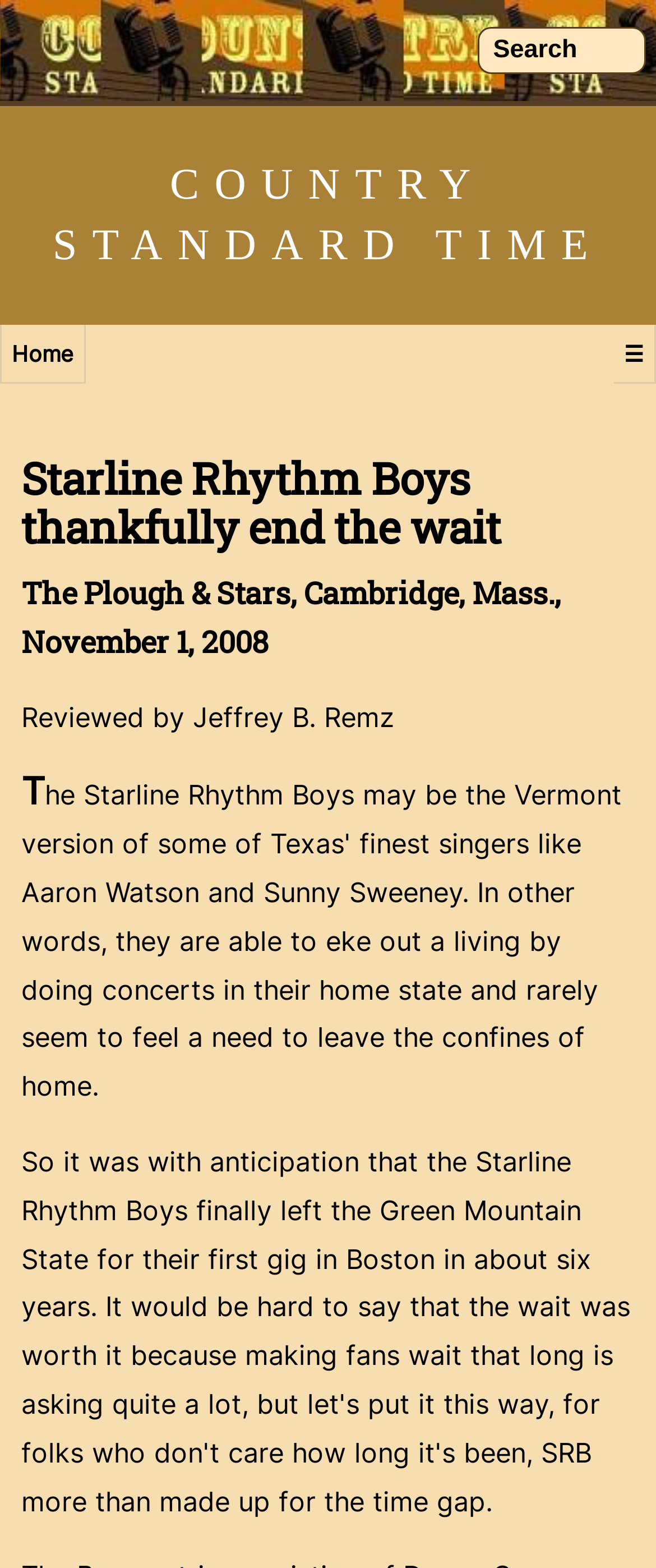Who reviewed the concert?
Using the image as a reference, answer the question in detail.

I found the answer by looking at the StaticText element that mentions 'Reviewed by Jeffrey B. Remz'. This suggests that Jeffrey B. Remz is the person who reviewed the concert.